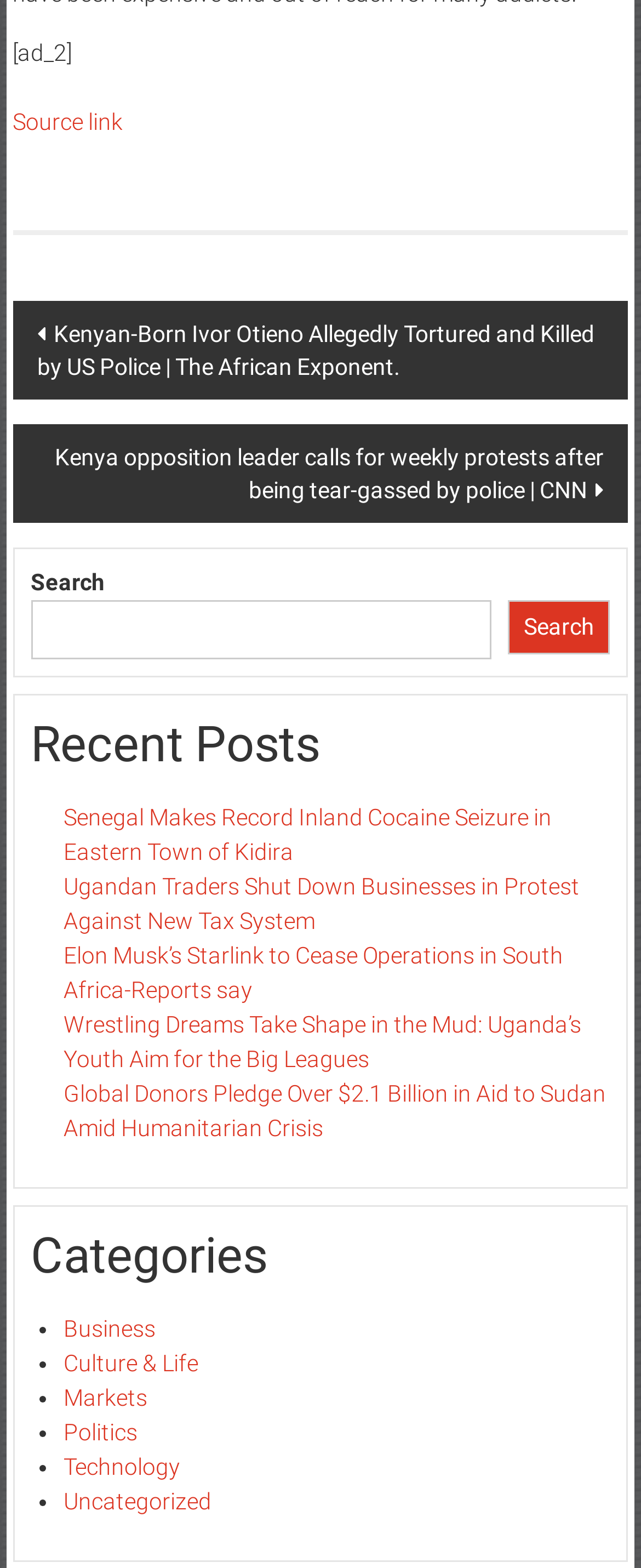Could you find the bounding box coordinates of the clickable area to complete this instruction: "Browse recent posts"?

[0.048, 0.454, 0.952, 0.495]